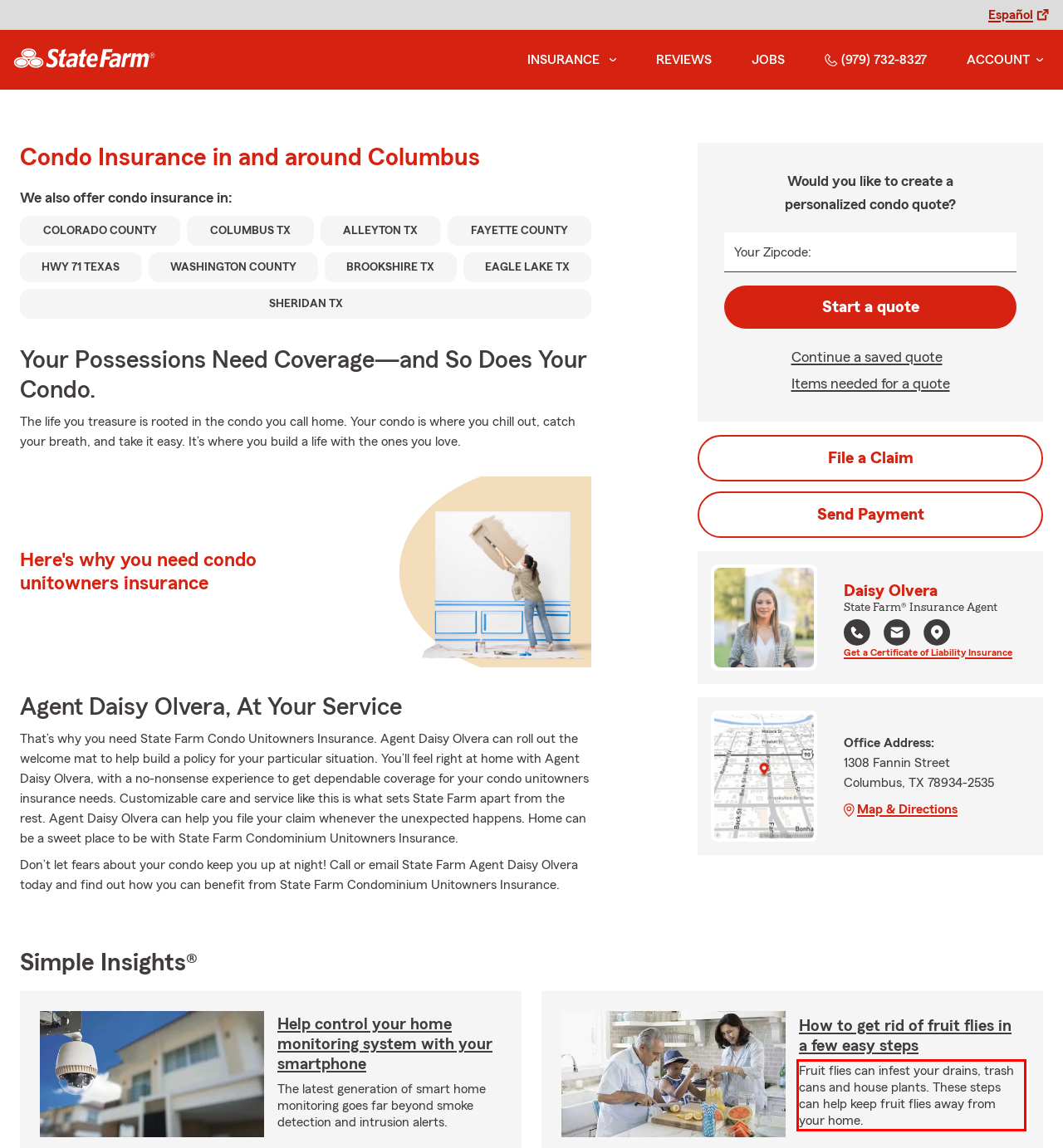You have a screenshot of a webpage where a UI element is enclosed in a red rectangle. Perform OCR to capture the text inside this red rectangle.

Fruit flies can infest your drains, trash cans and house plants. These steps can help keep fruit flies away from your home.